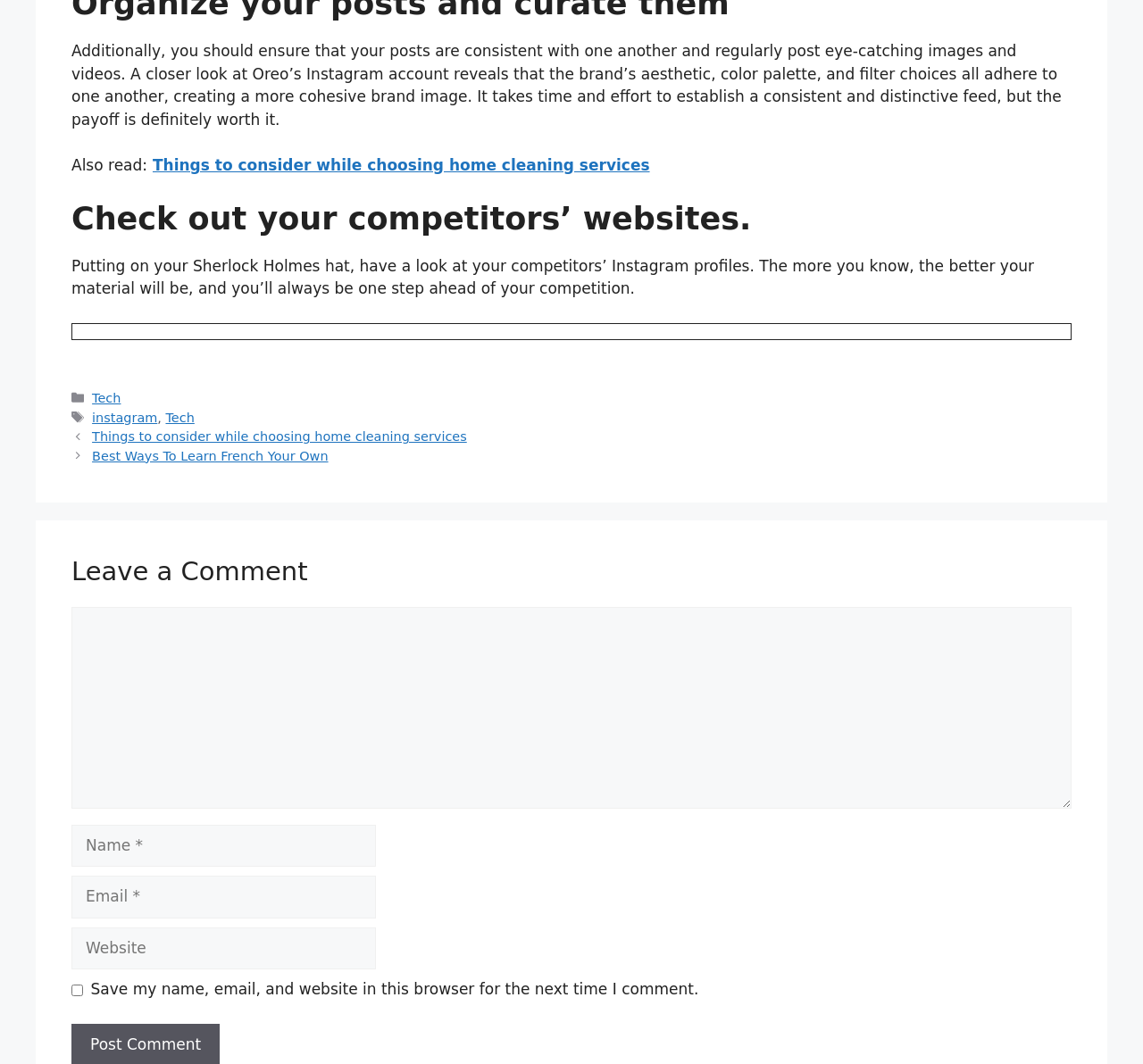Specify the bounding box coordinates for the region that must be clicked to perform the given instruction: "Read more about Michelle Yeoh winning the Oscar".

None